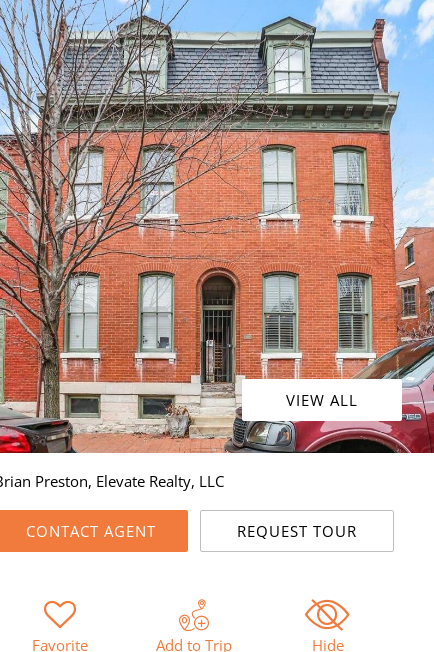Who is the real estate professional associated with the listing?
Provide a well-explained and detailed answer to the question.

The name 'Brian Preston, Elevate Realty, LLC' appears on the image, indicating that Brian Preston is the real estate professional associated with the listing.